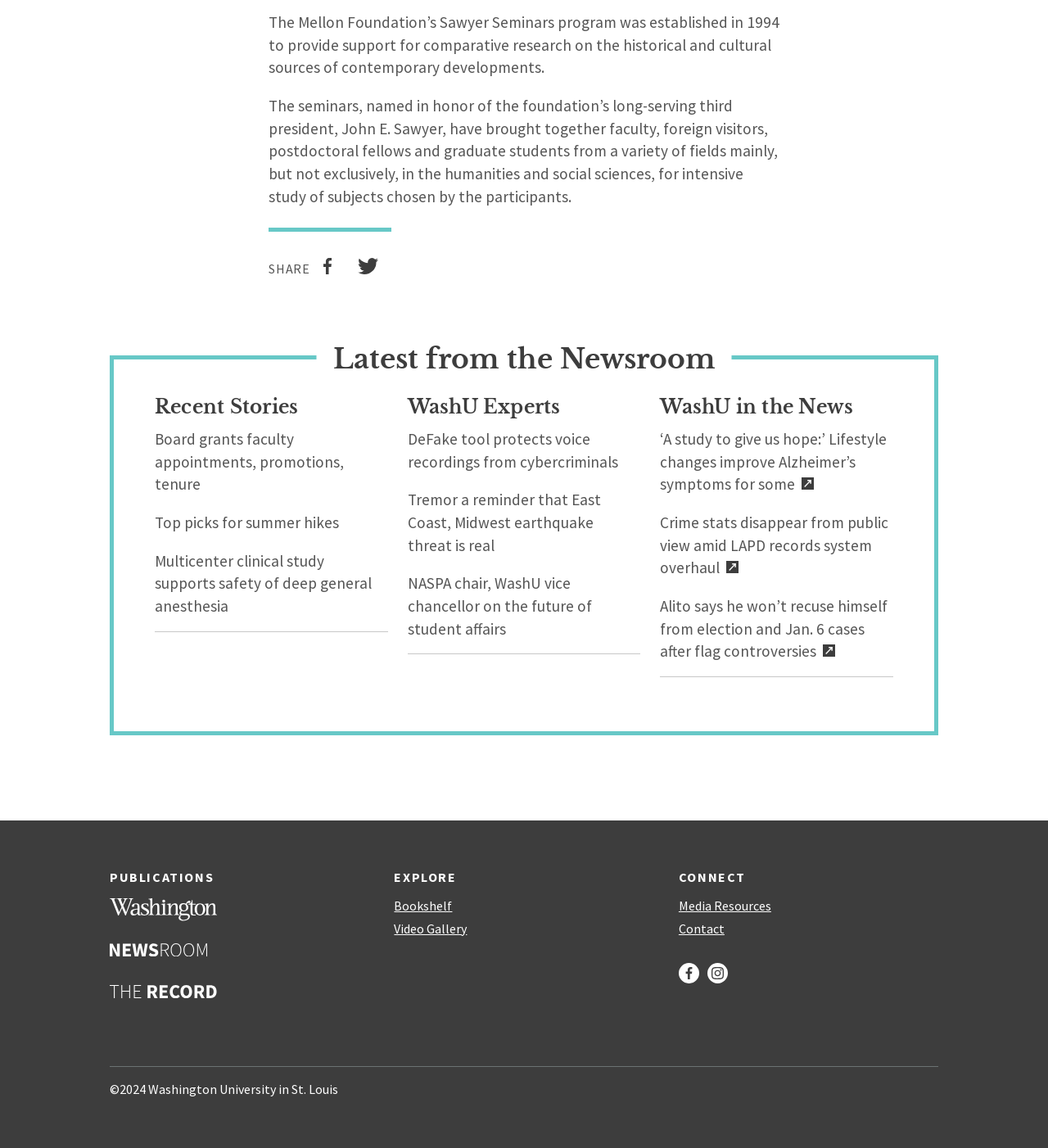Determine the coordinates of the bounding box for the clickable area needed to execute this instruction: "Explore Bookshelf".

[0.376, 0.783, 0.624, 0.795]